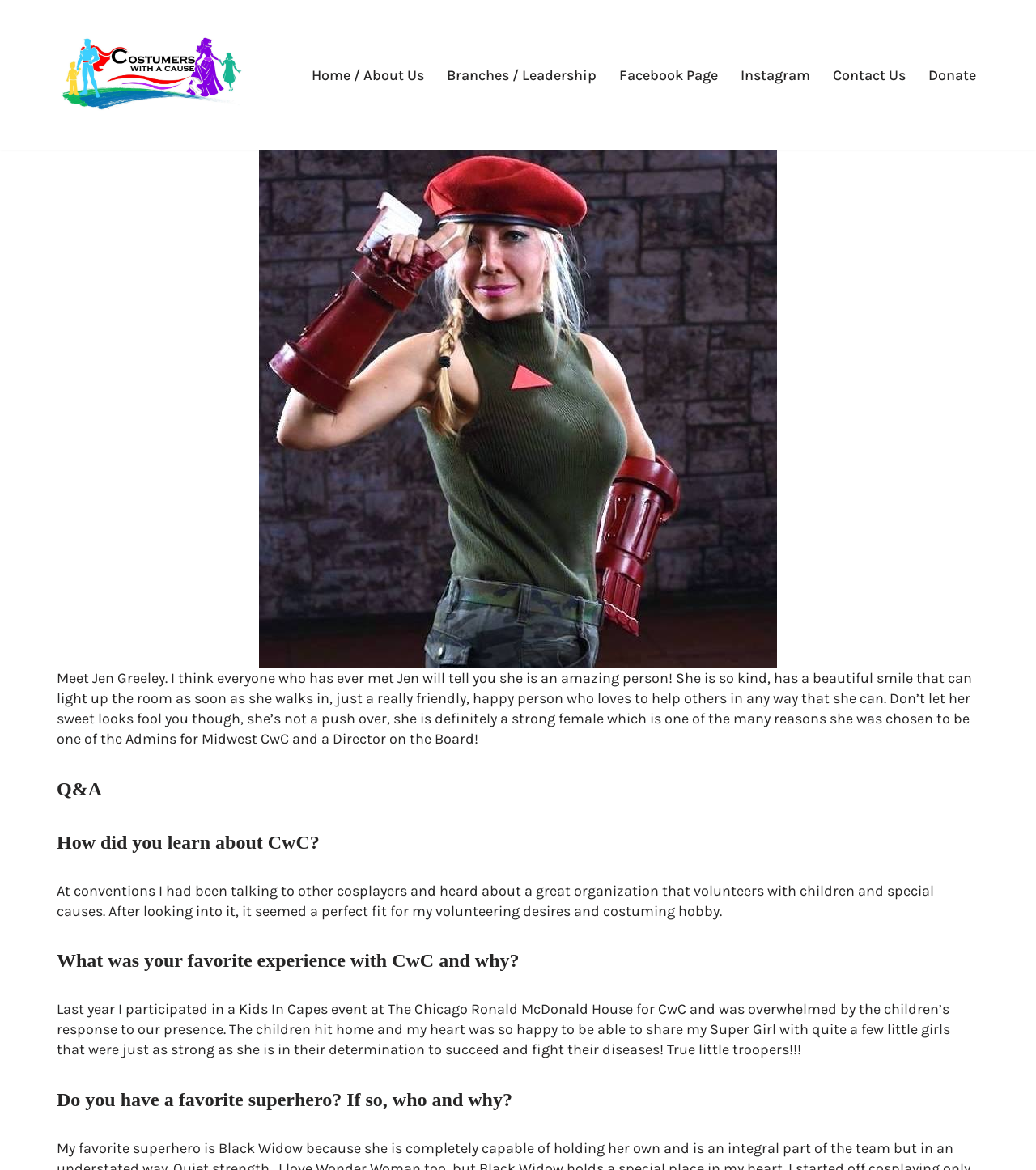Could you determine the bounding box coordinates of the clickable element to complete the instruction: "Skip to content"? Provide the coordinates as four float numbers between 0 and 1, i.e., [left, top, right, bottom].

[0.0, 0.022, 0.023, 0.036]